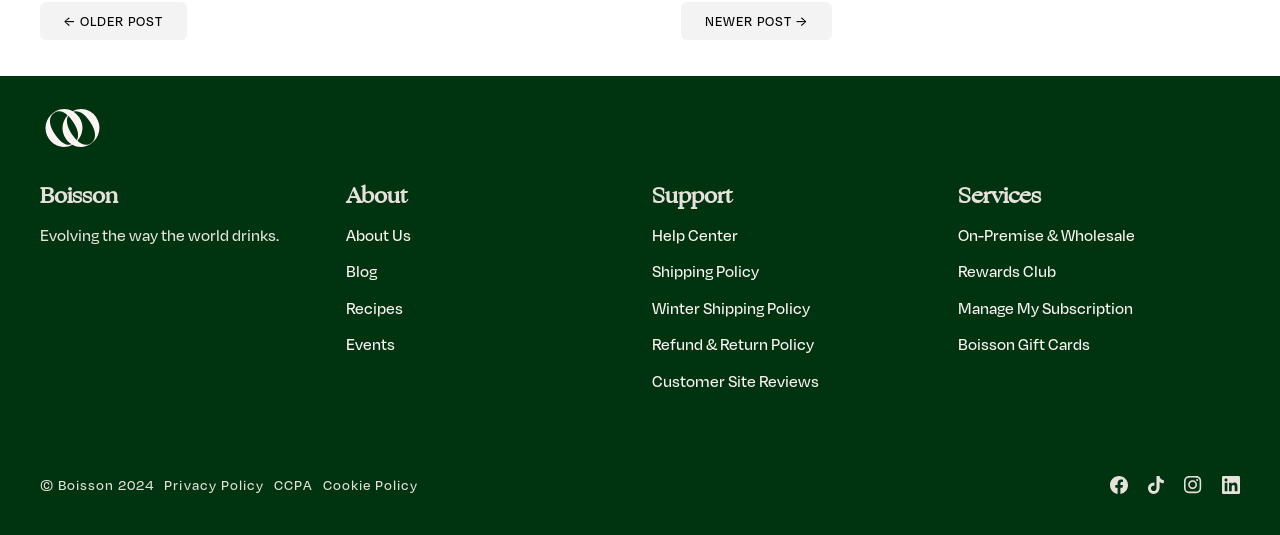Provide the bounding box coordinates of the section that needs to be clicked to accomplish the following instruction: "Search for news."

None